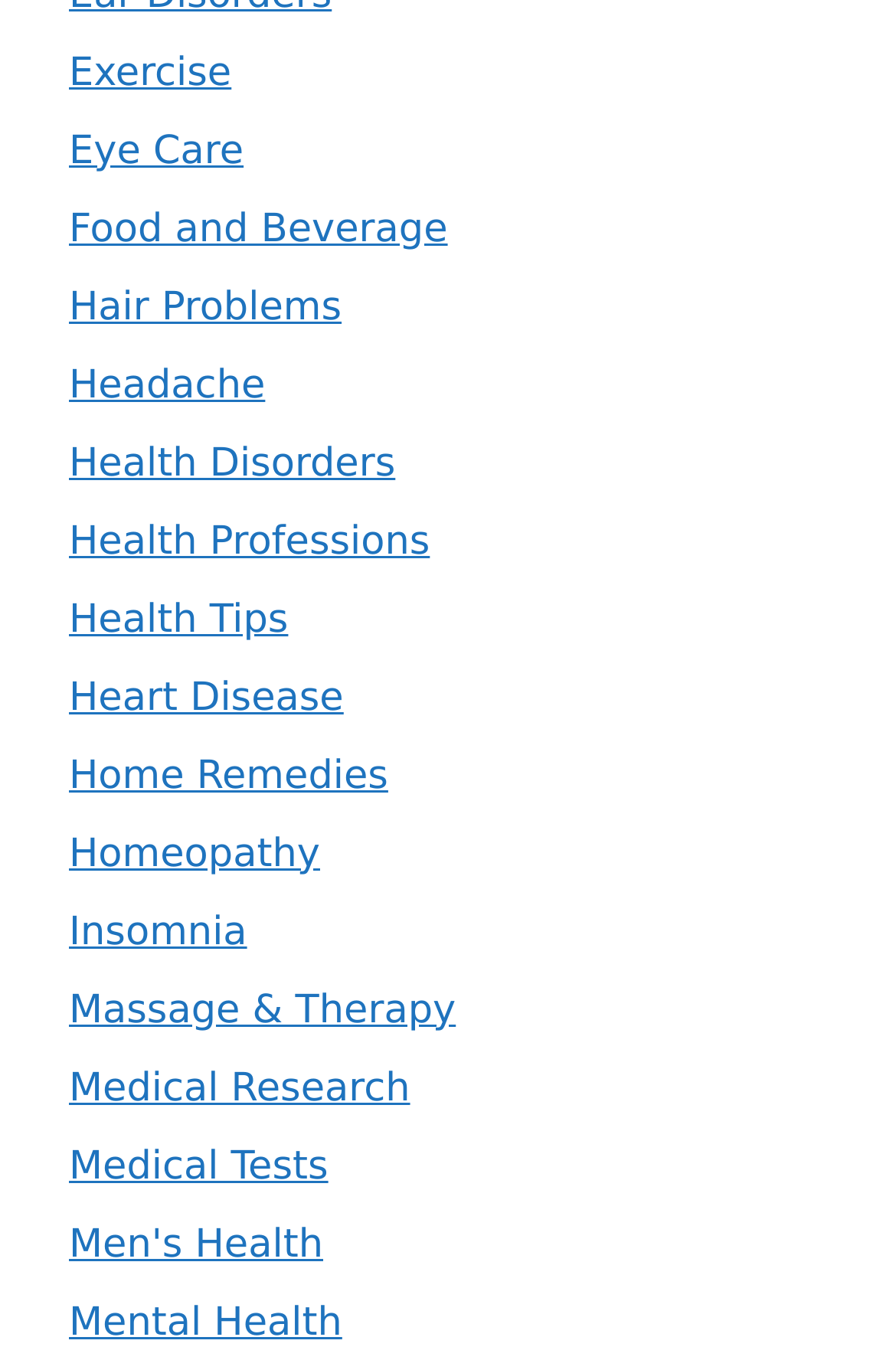What is the health topic related to sleep disorders? Analyze the screenshot and reply with just one word or a short phrase.

Insomnia